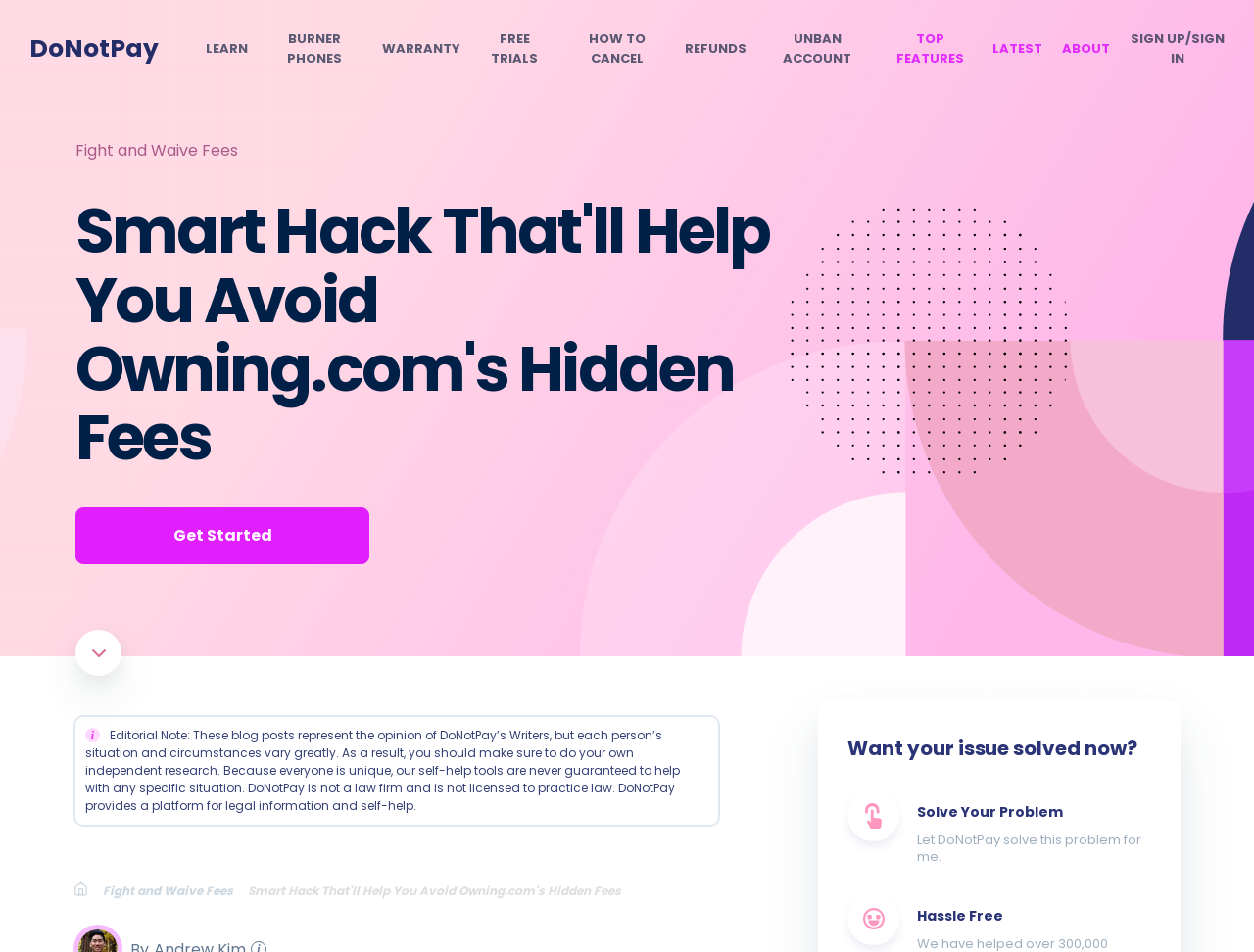Can you pinpoint the bounding box coordinates for the clickable element required for this instruction: "Click on the 'Fight and Waive Fees' link"? The coordinates should be four float numbers between 0 and 1, i.e., [left, top, right, bottom].

[0.06, 0.146, 0.19, 0.17]